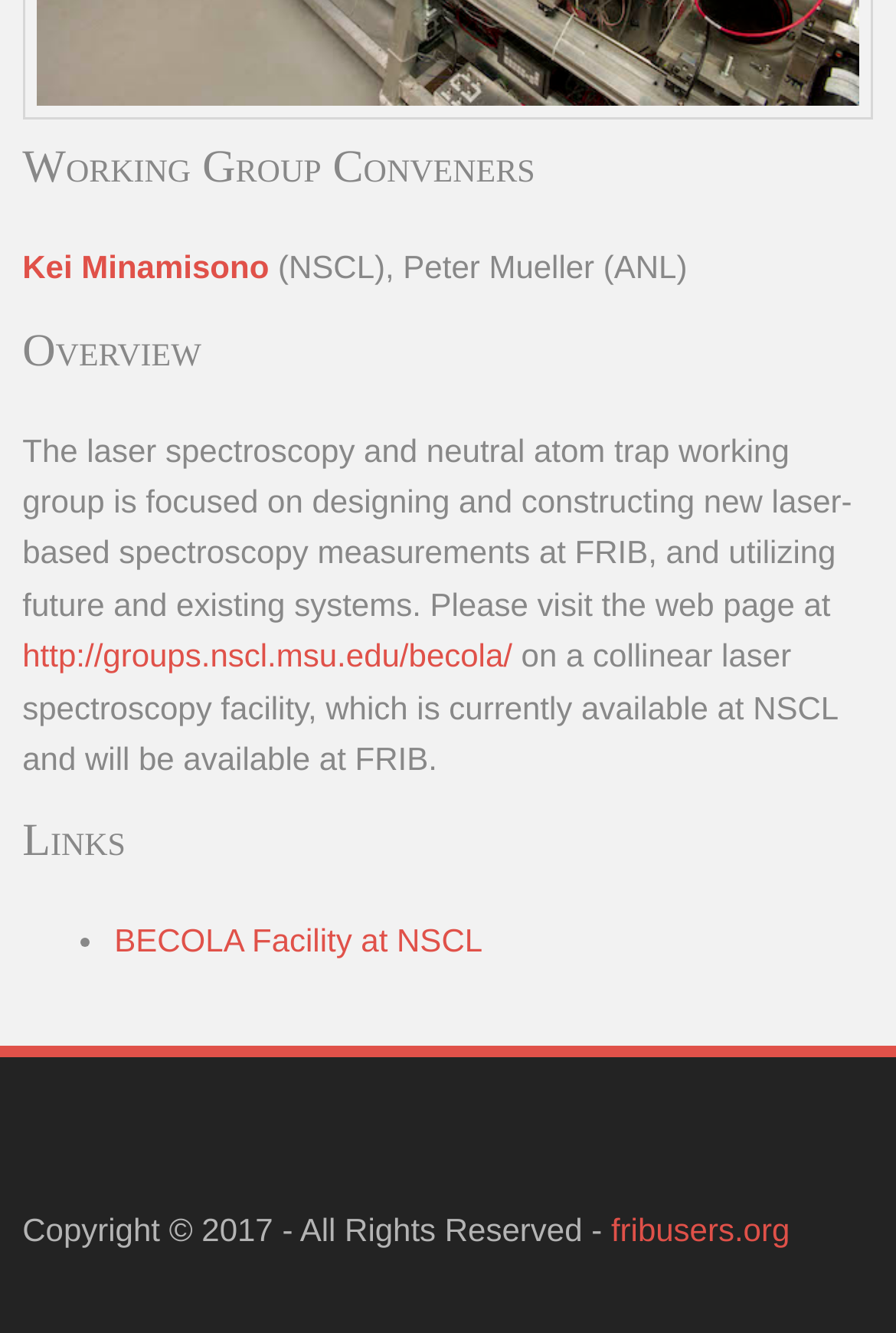Respond with a single word or short phrase to the following question: 
What is the copyright information of the webpage?

Copyright 2017 - All Rights Reserved